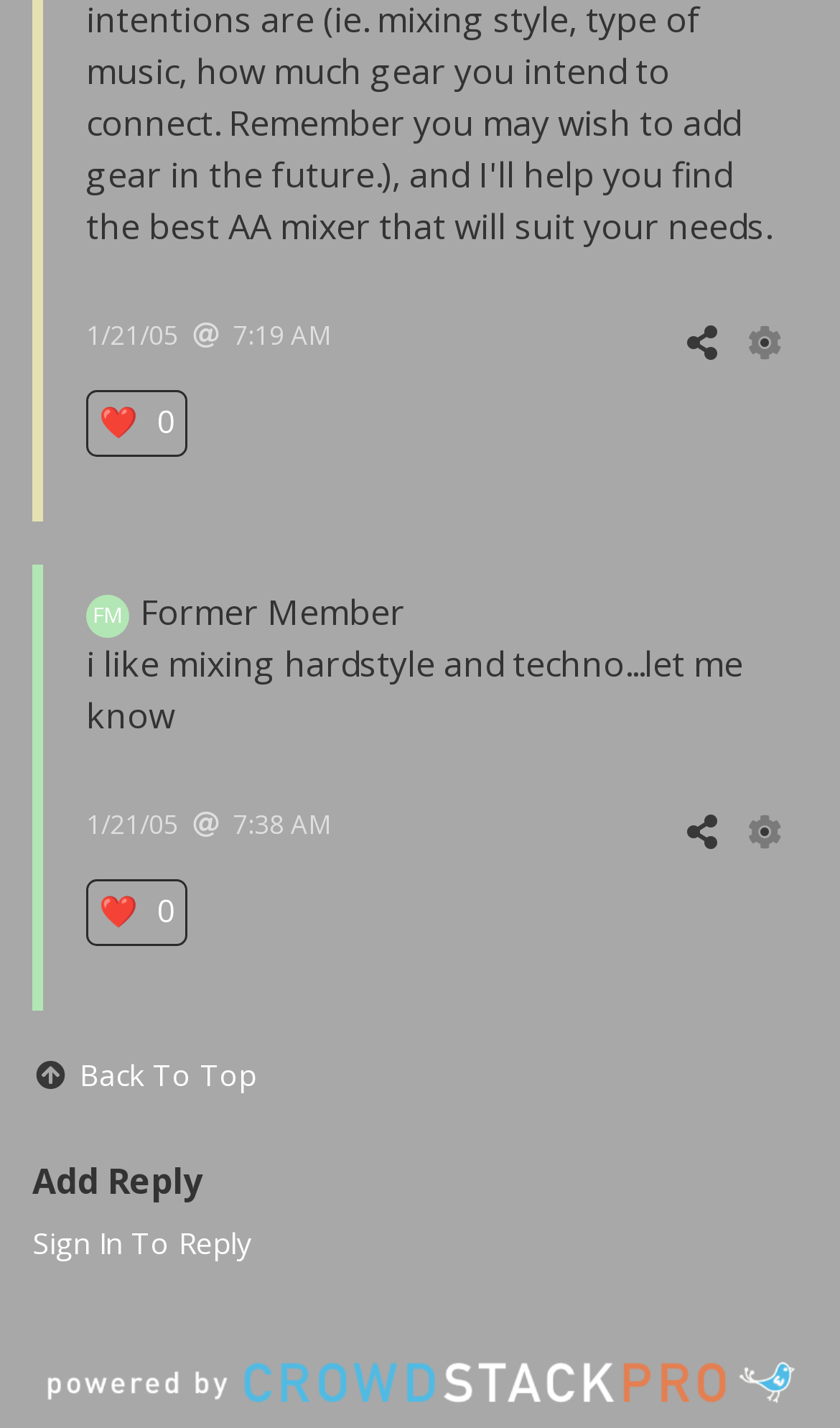What is the topic of the post?
From the screenshot, supply a one-word or short-phrase answer.

mixing hardstyle and techno